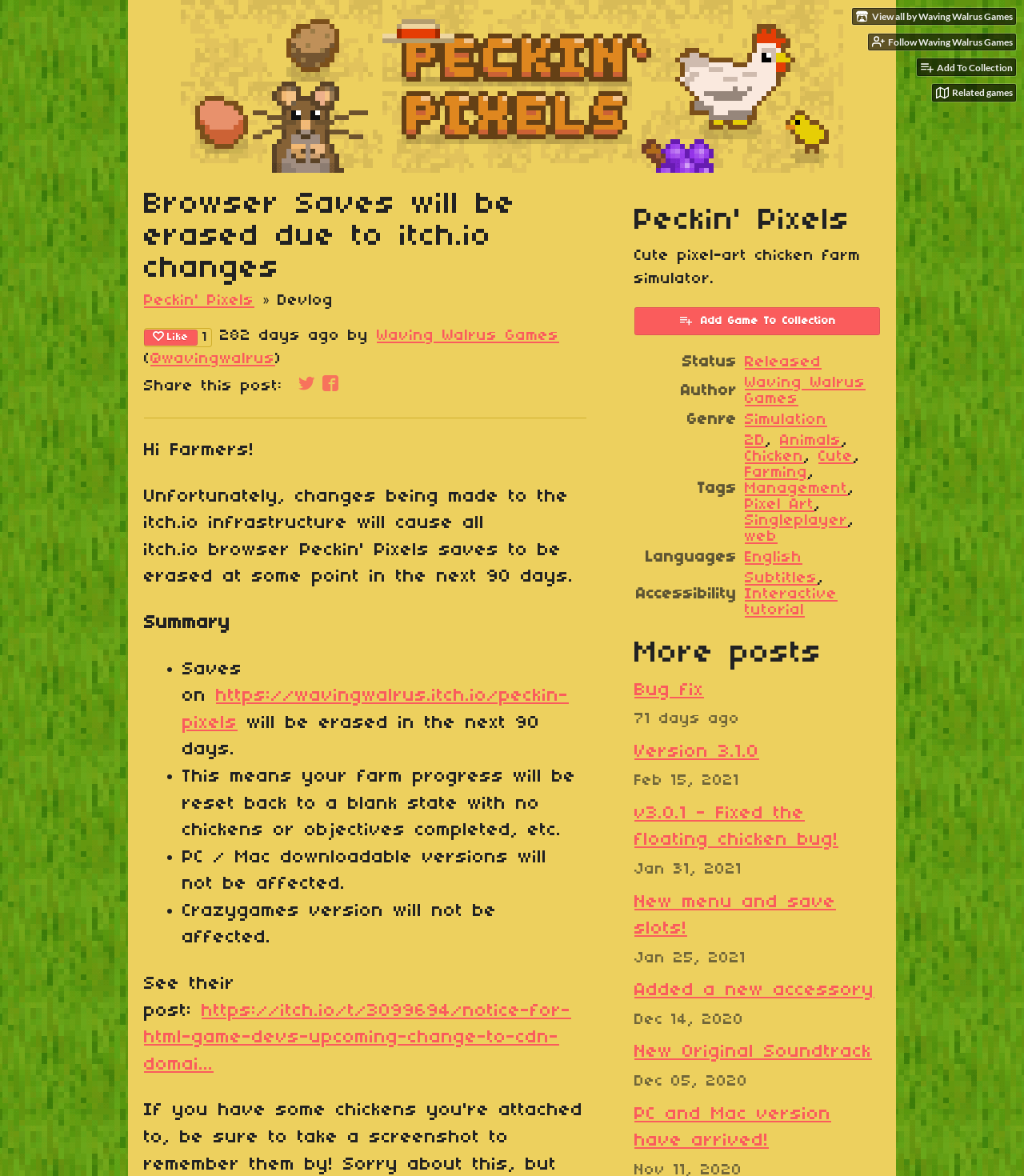Determine the bounding box coordinates of the section I need to click to execute the following instruction: "Follow Waving Walrus Games". Provide the coordinates as four float numbers between 0 and 1, i.e., [left, top, right, bottom].

[0.848, 0.028, 0.992, 0.043]